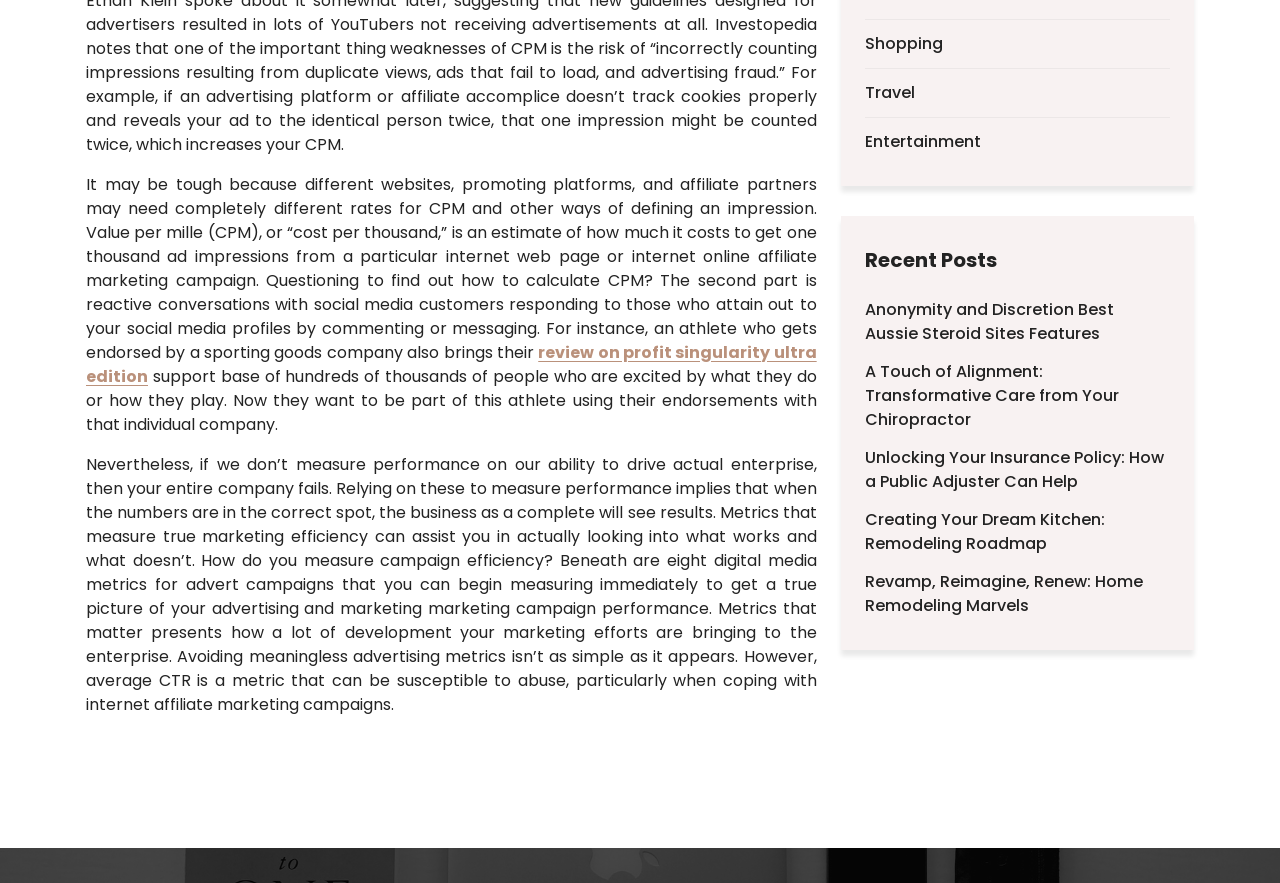Predict the bounding box coordinates for the UI element described as: "Entertainment". The coordinates should be four float numbers between 0 and 1, presented as [left, top, right, bottom].

[0.676, 0.147, 0.766, 0.174]